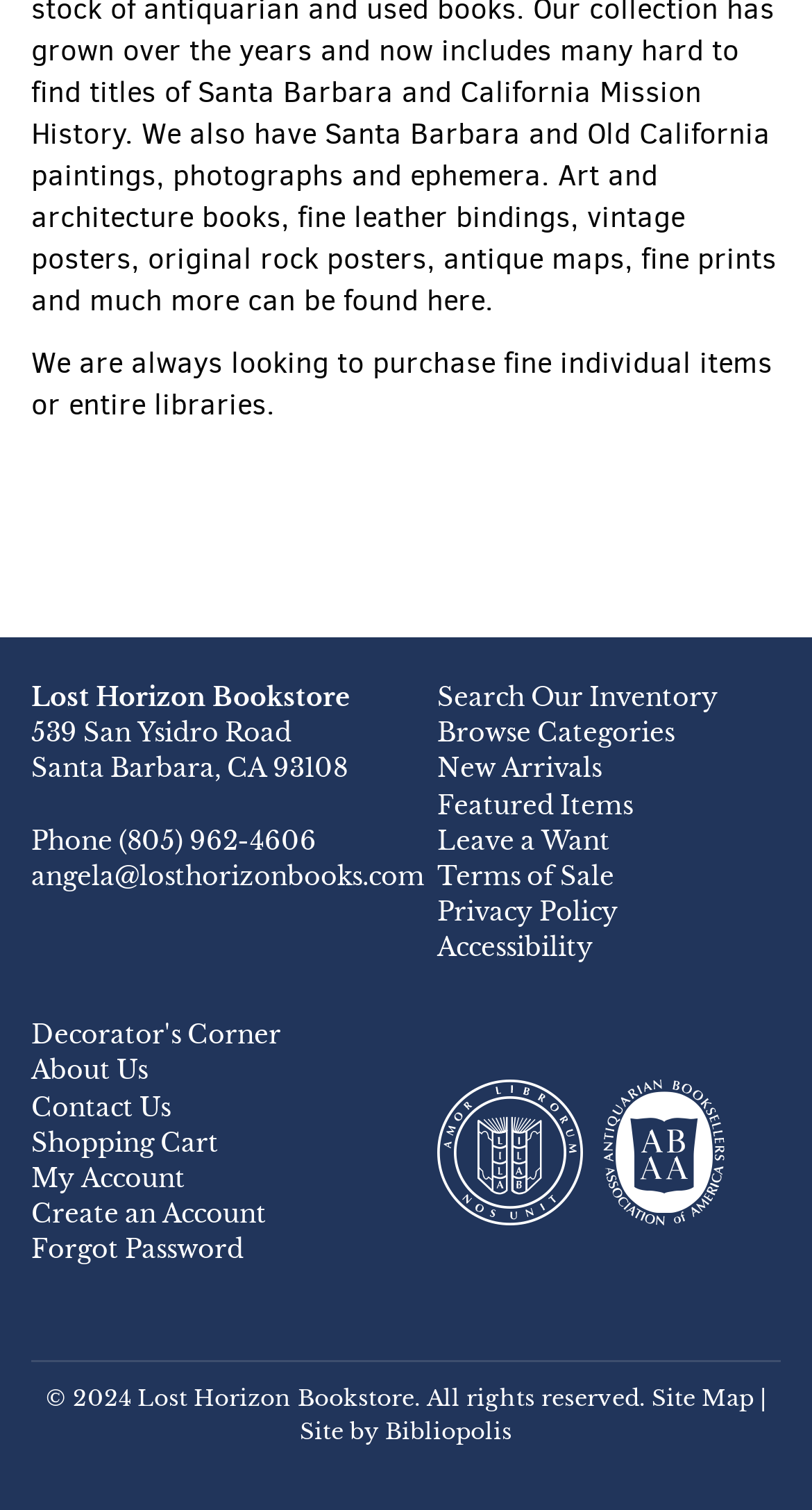Identify the coordinates of the bounding box for the element described below: "Iphone hotspots". Return the coordinates as four float numbers between 0 and 1: [left, top, right, bottom].

None